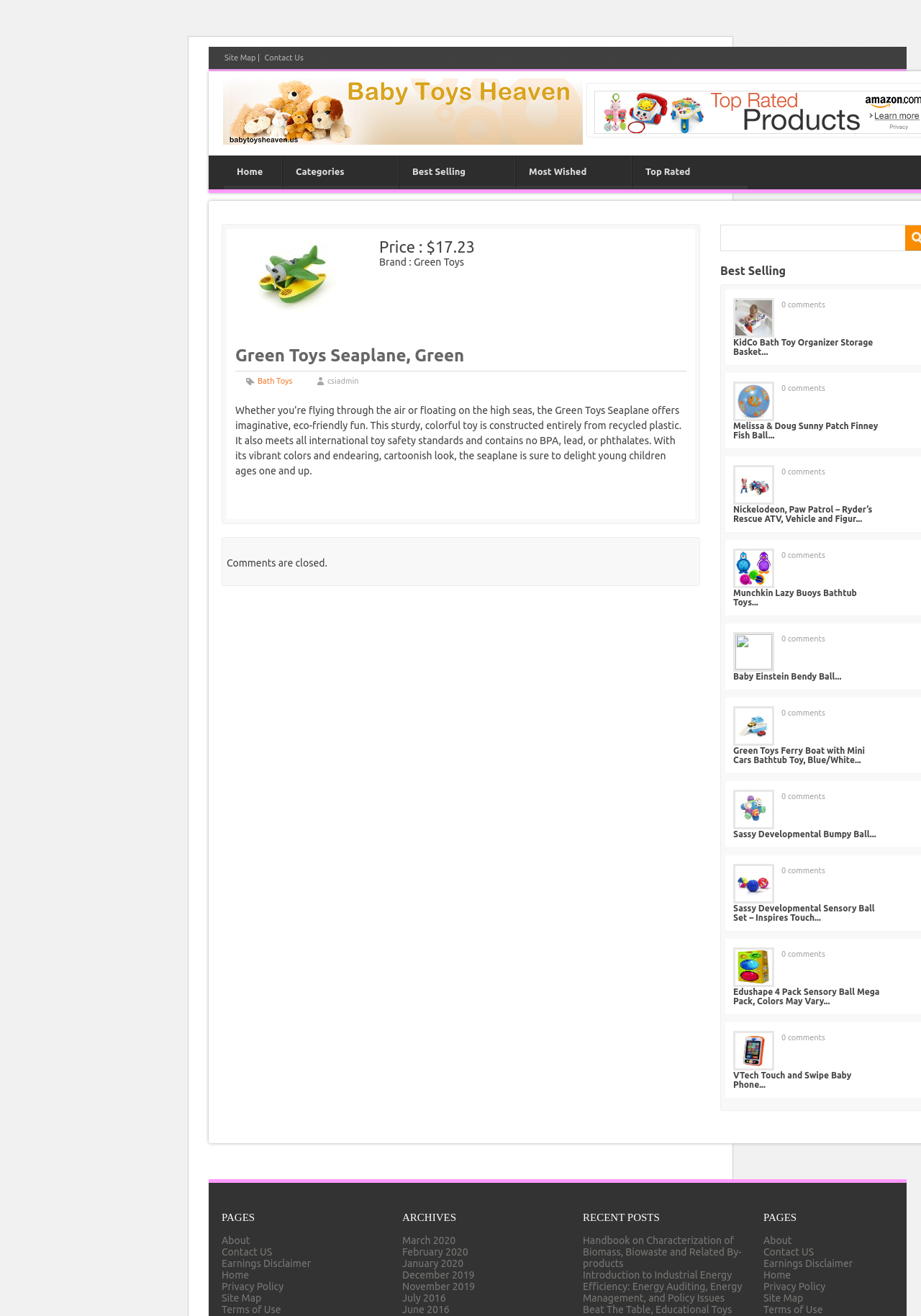Find and indicate the bounding box coordinates of the region you should select to follow the given instruction: "Explore the 'Bath Toys' category".

[0.28, 0.286, 0.317, 0.293]